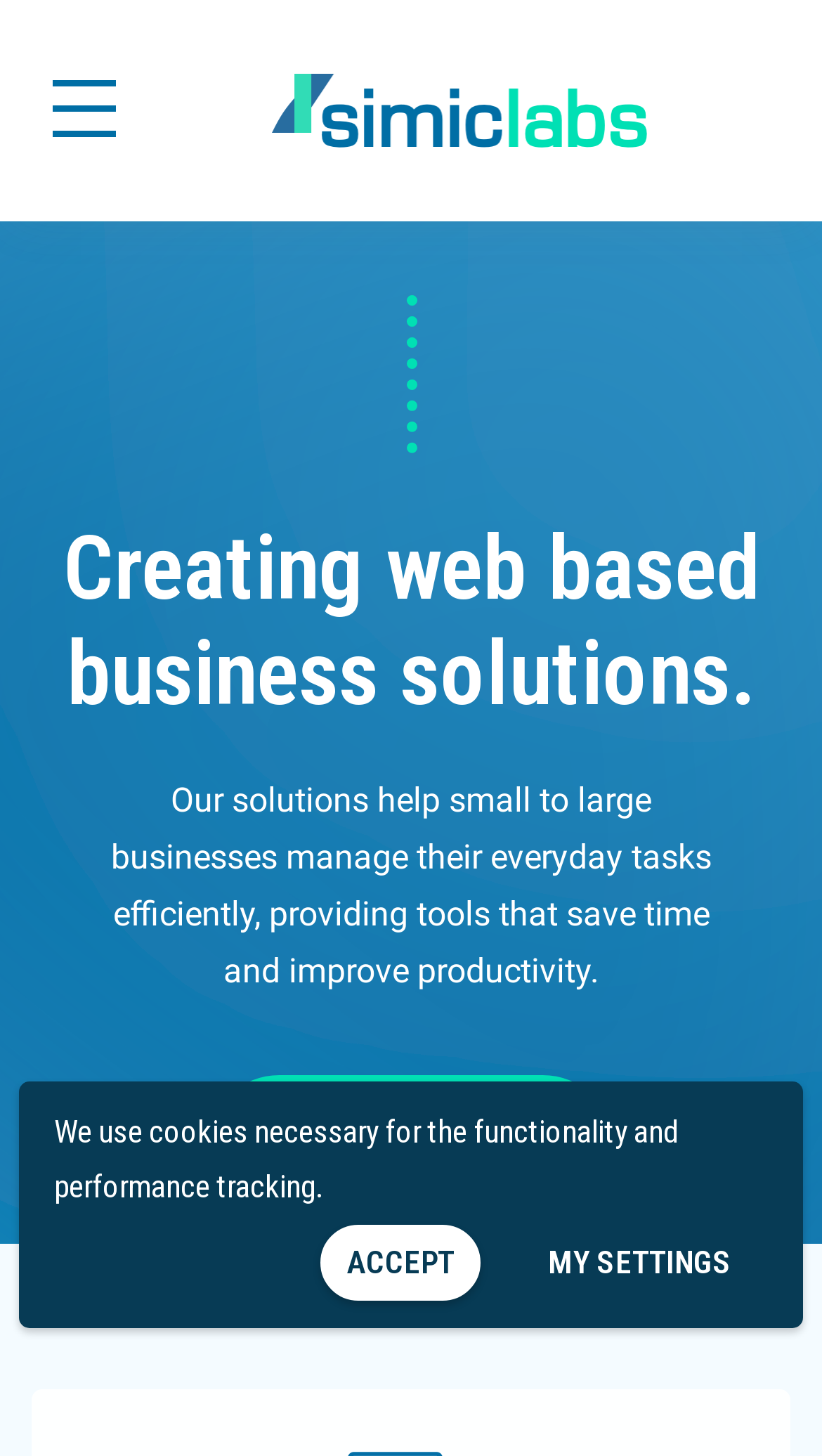Locate the headline of the webpage and generate its content.

Creating web based
business solutions.